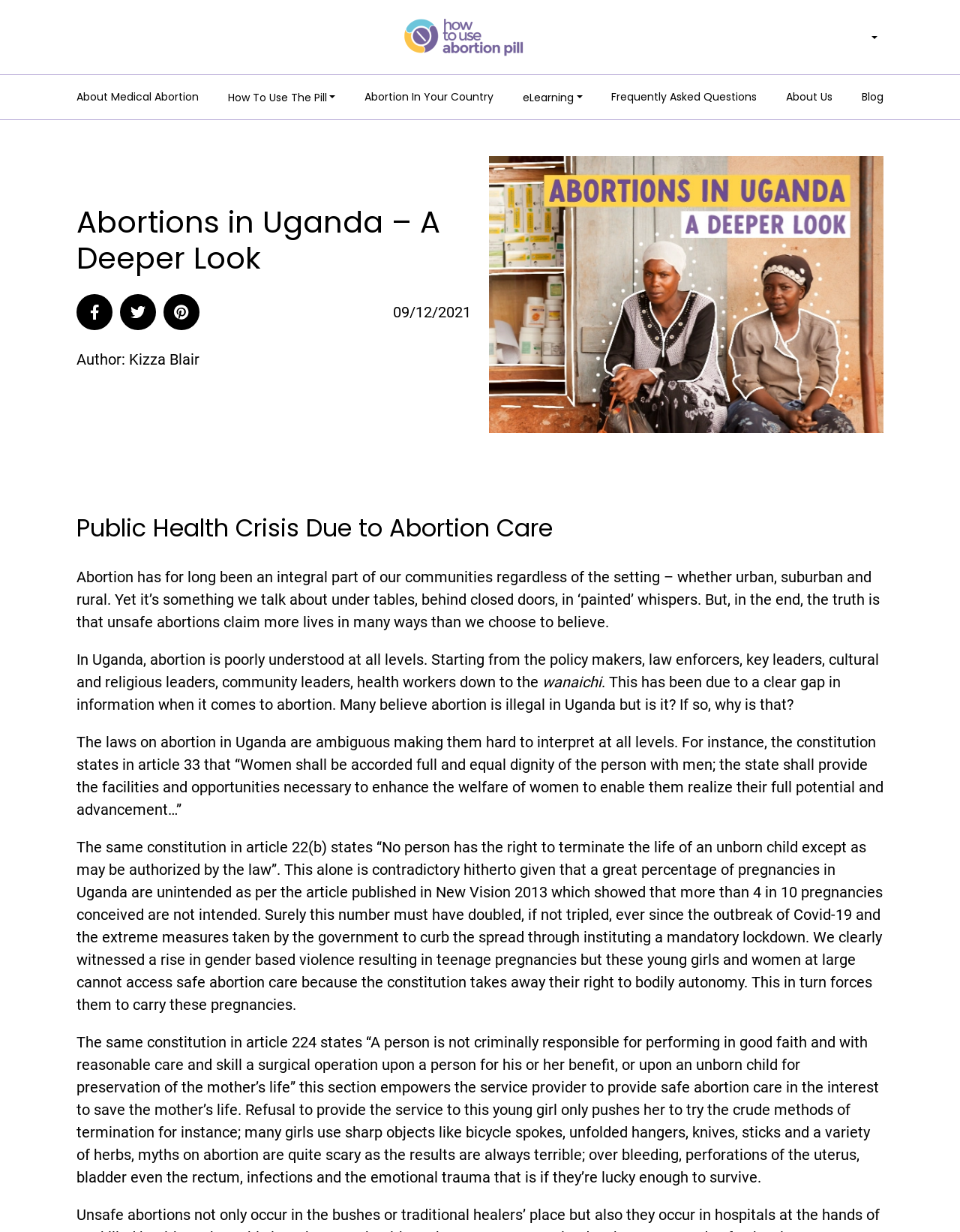What is the topic of the webpage?
Use the information from the screenshot to give a comprehensive response to the question.

The webpage is about abortion in Uganda, specifically discussing the public health crisis due to abortion care, the laws and policies surrounding abortion, and the lack of awareness and stigma surrounding the issue.